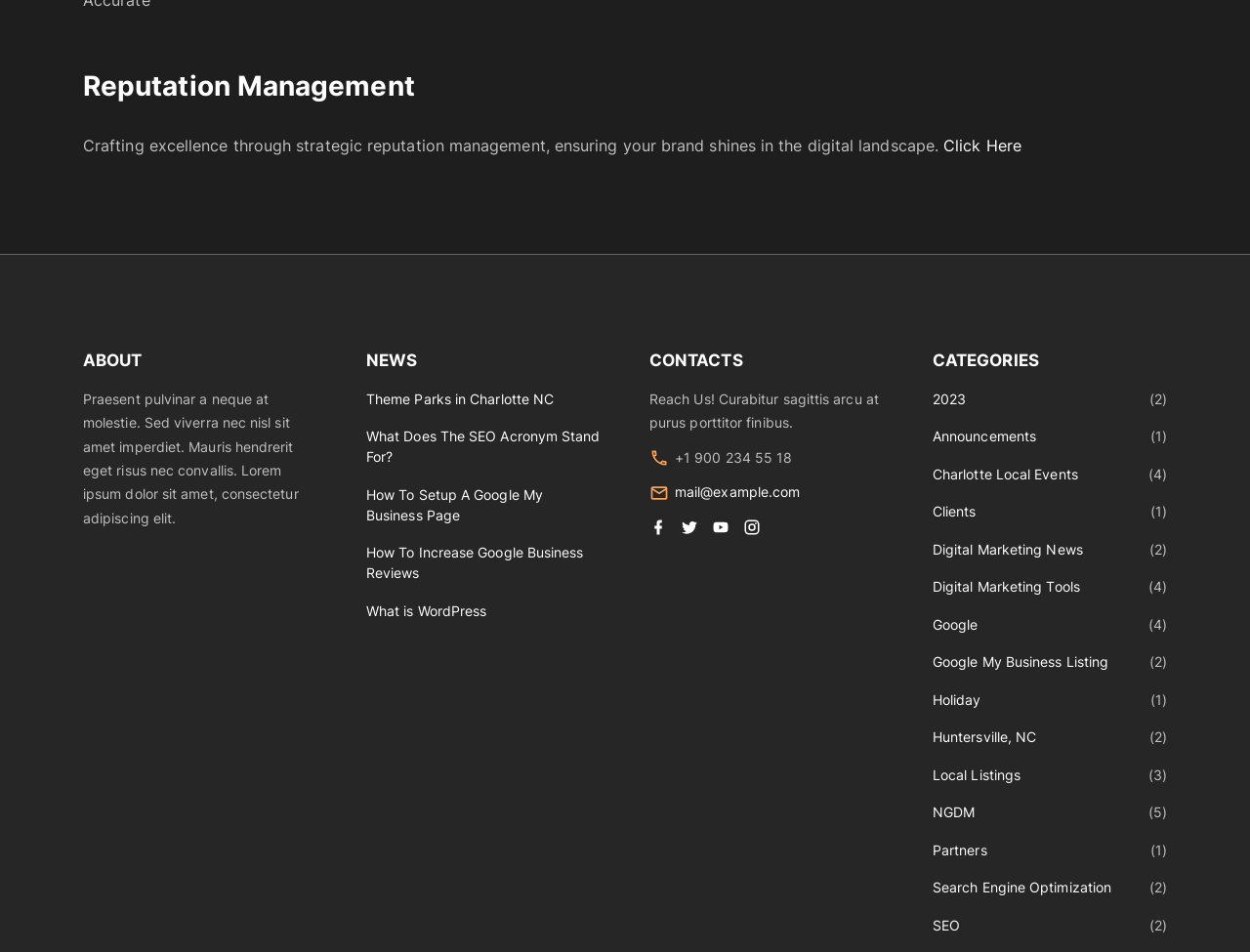Locate the bounding box coordinates of the region to be clicked to comply with the following instruction: "Click on the 'What Does The SEO Acronym Stand For?' link". The coordinates must be four float numbers between 0 and 1, in the form [left, top, right, bottom].

[0.293, 0.449, 0.48, 0.488]